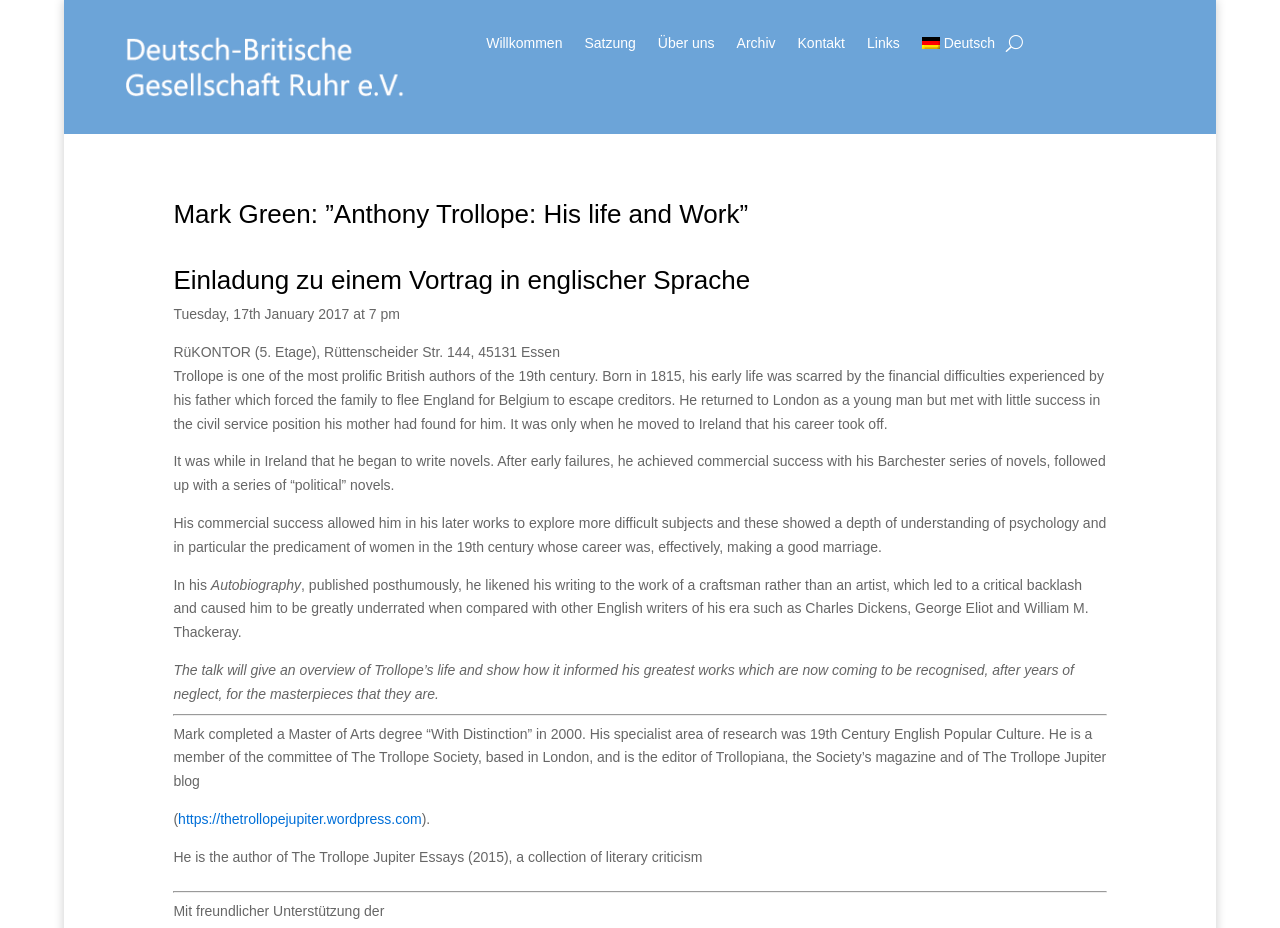Provide the bounding box coordinates of the area you need to click to execute the following instruction: "Click the 'Links' link".

[0.677, 0.039, 0.703, 0.063]